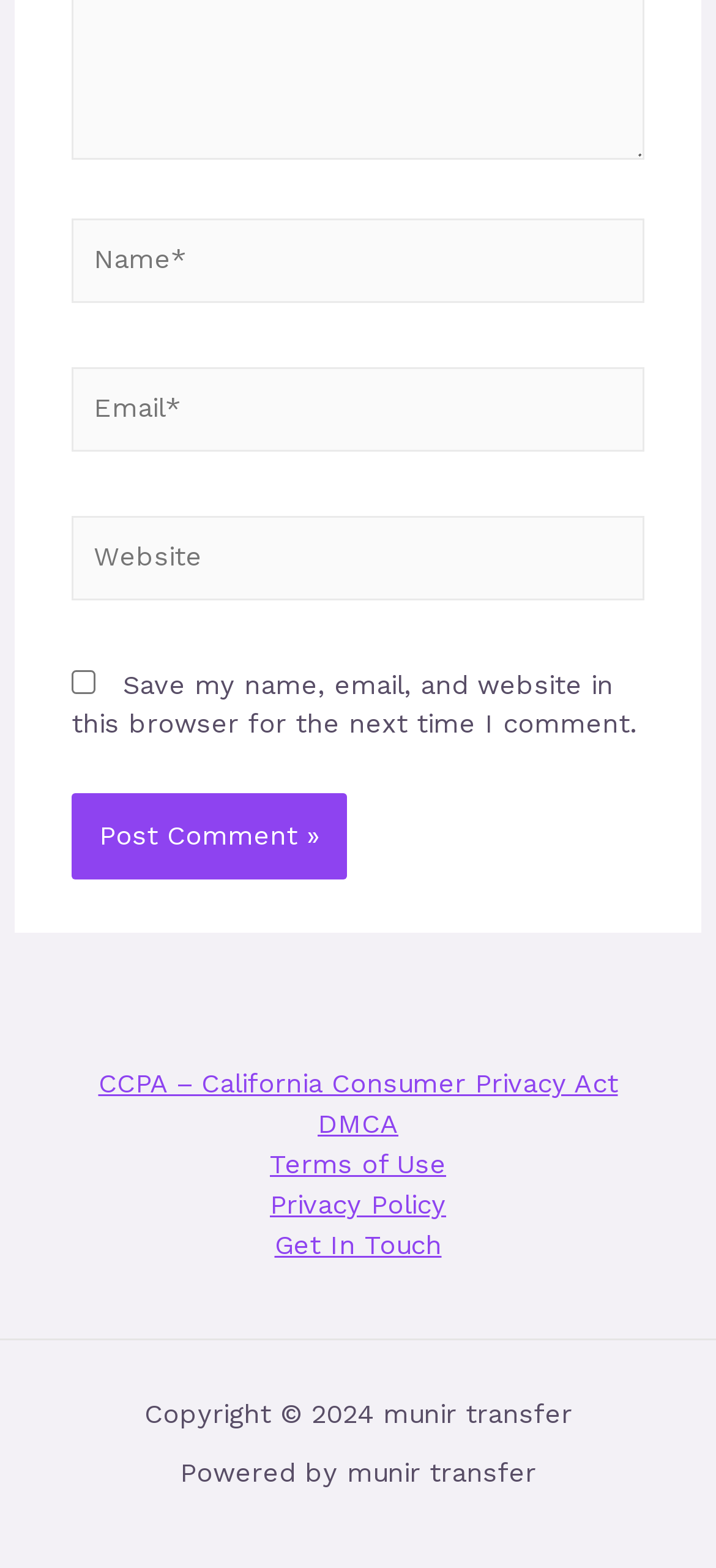What is the copyright year?
Refer to the image and give a detailed answer to the question.

The static text at the bottom of the page reads 'Copyright © 2024 munir transfer', indicating that the copyright year is 2024.